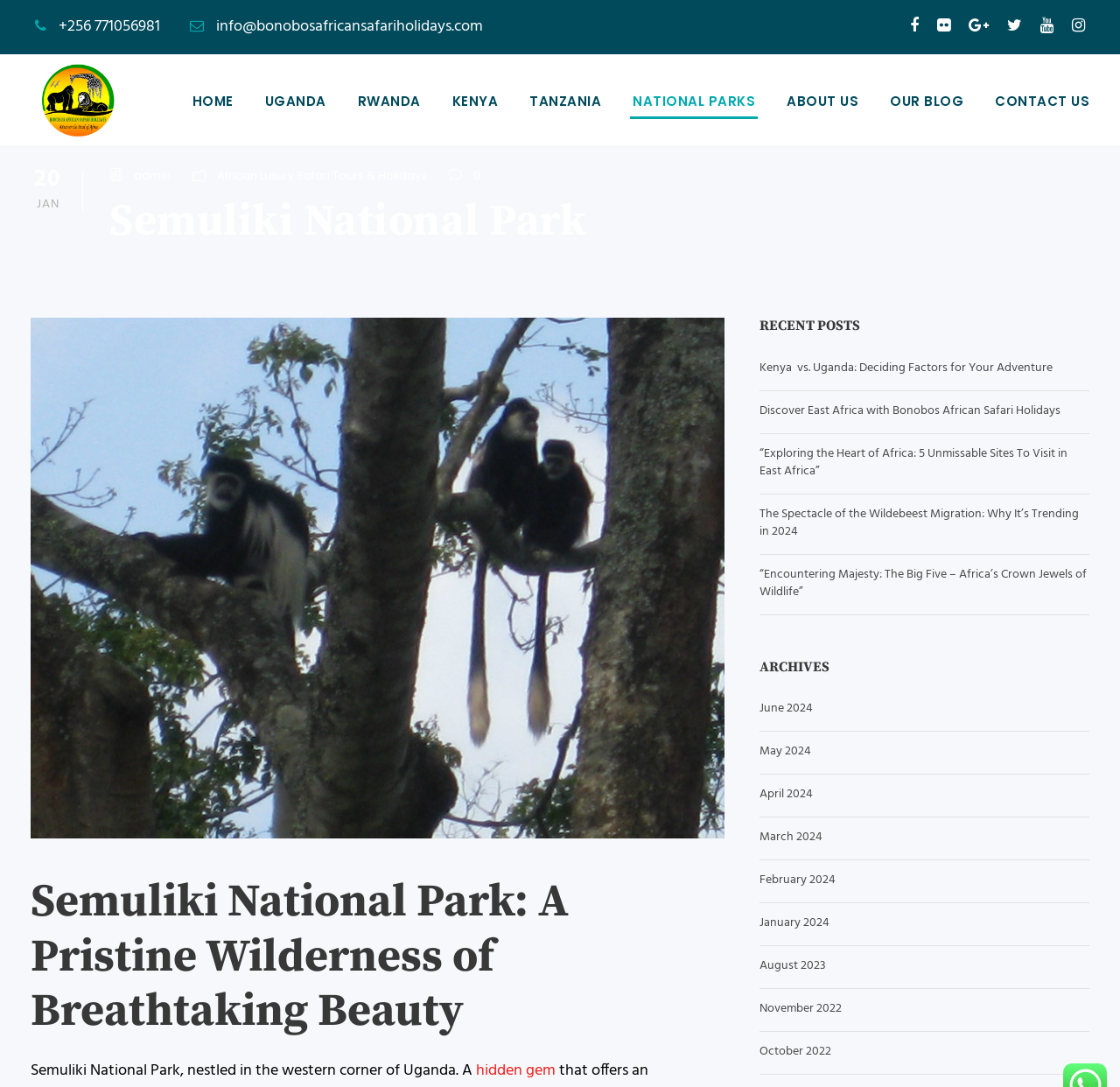What is the month and year of the most recent archive listed?
Using the image provided, answer with just one word or phrase.

June 2024